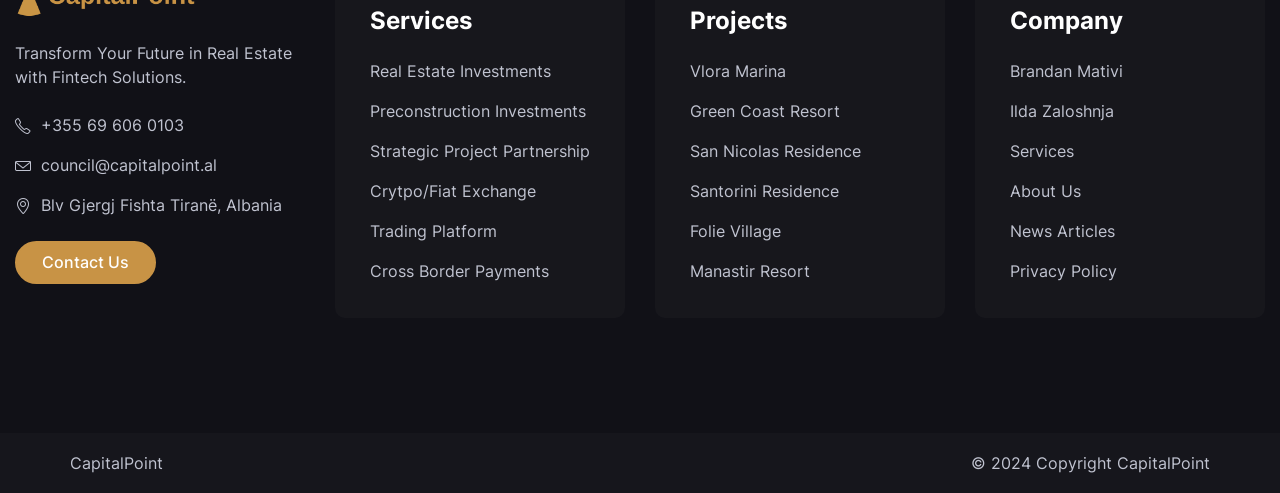Use a single word or phrase to respond to the question:
What is the company name mentioned at the bottom of the page?

CapitalPoint